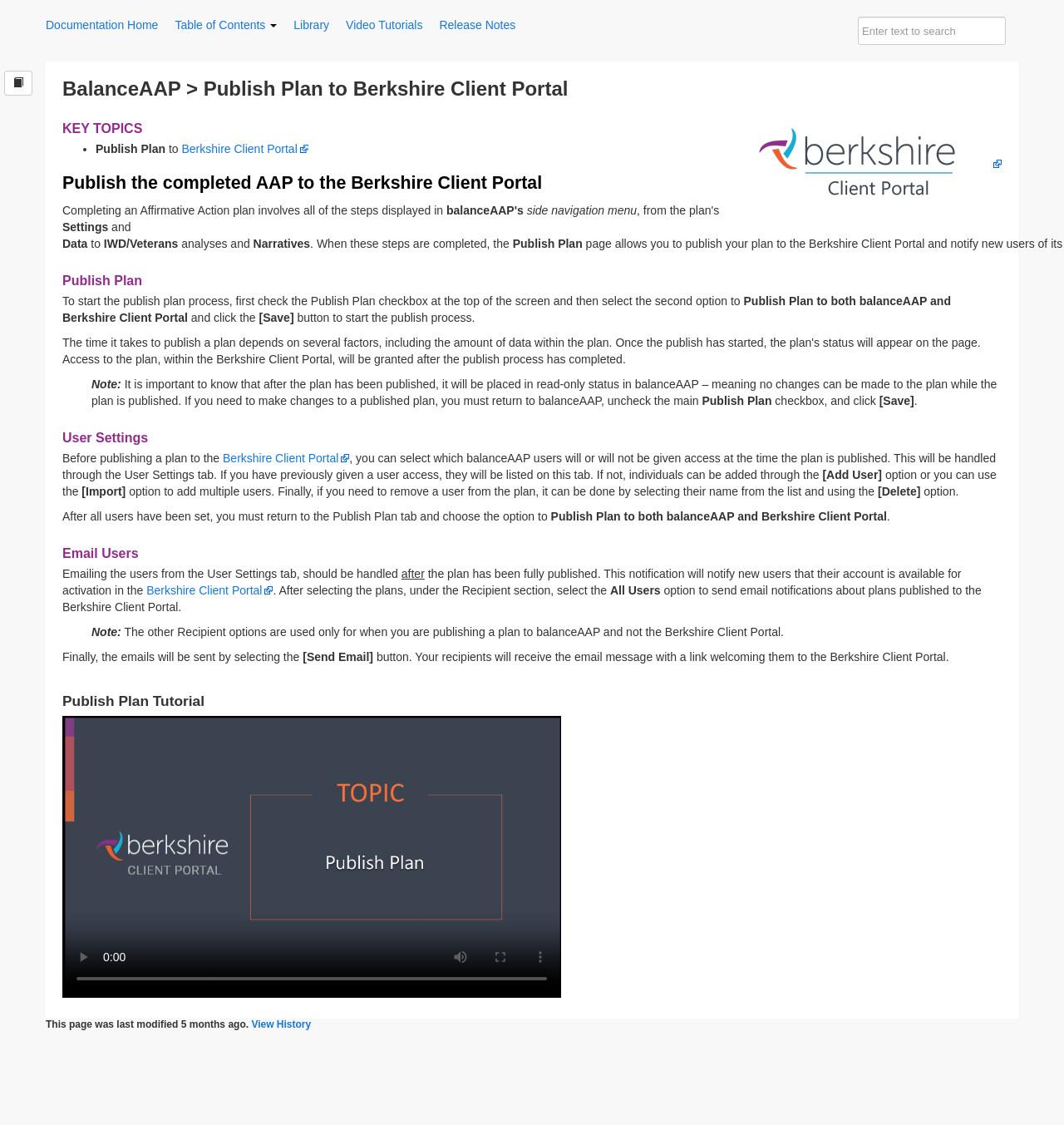Locate the bounding box coordinates of the element that needs to be clicked to carry out the instruction: "Visit MarcelKarting.pl". The coordinates should be given as four float numbers ranging from 0 to 1, i.e., [left, top, right, bottom].

None